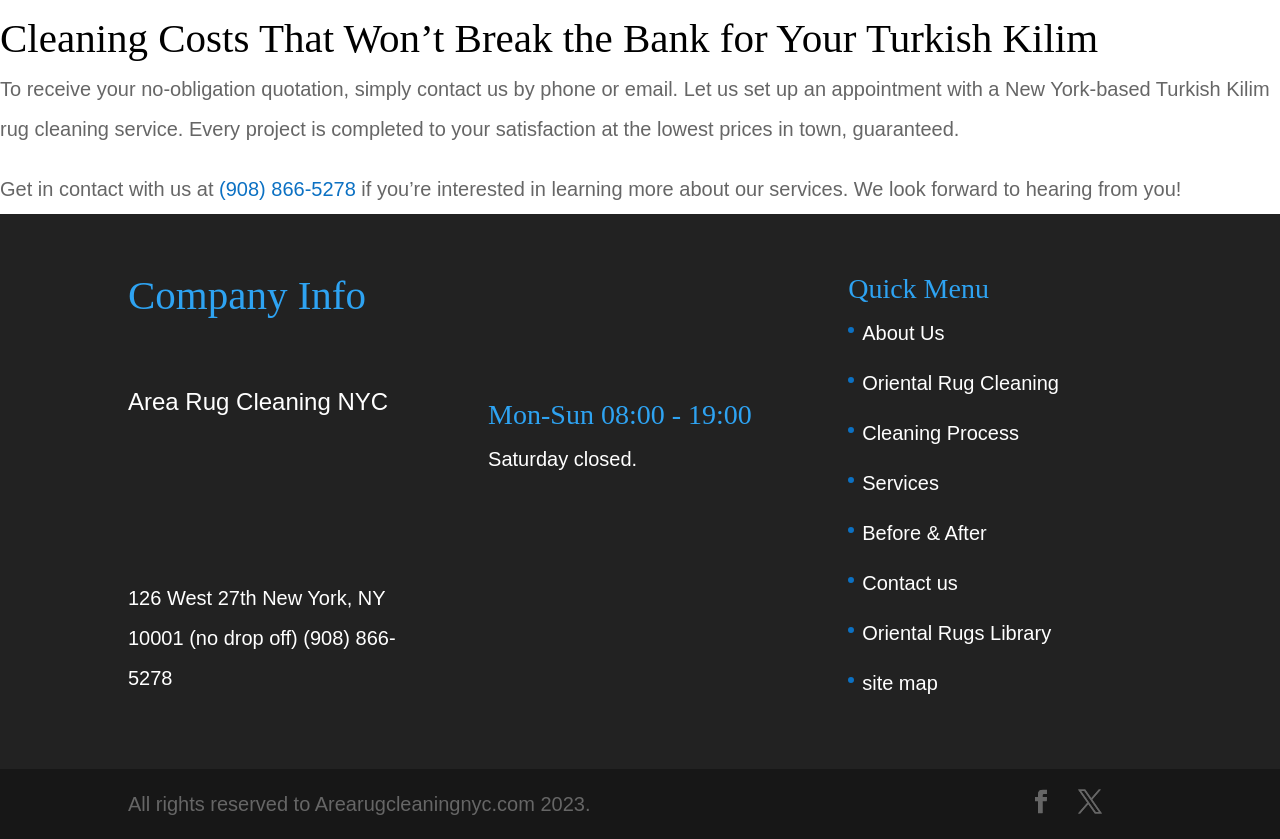Determine the bounding box coordinates (top-left x, top-left y, bottom-right x, bottom-right y) of the UI element described in the following text: Before & After

[0.674, 0.622, 0.771, 0.648]